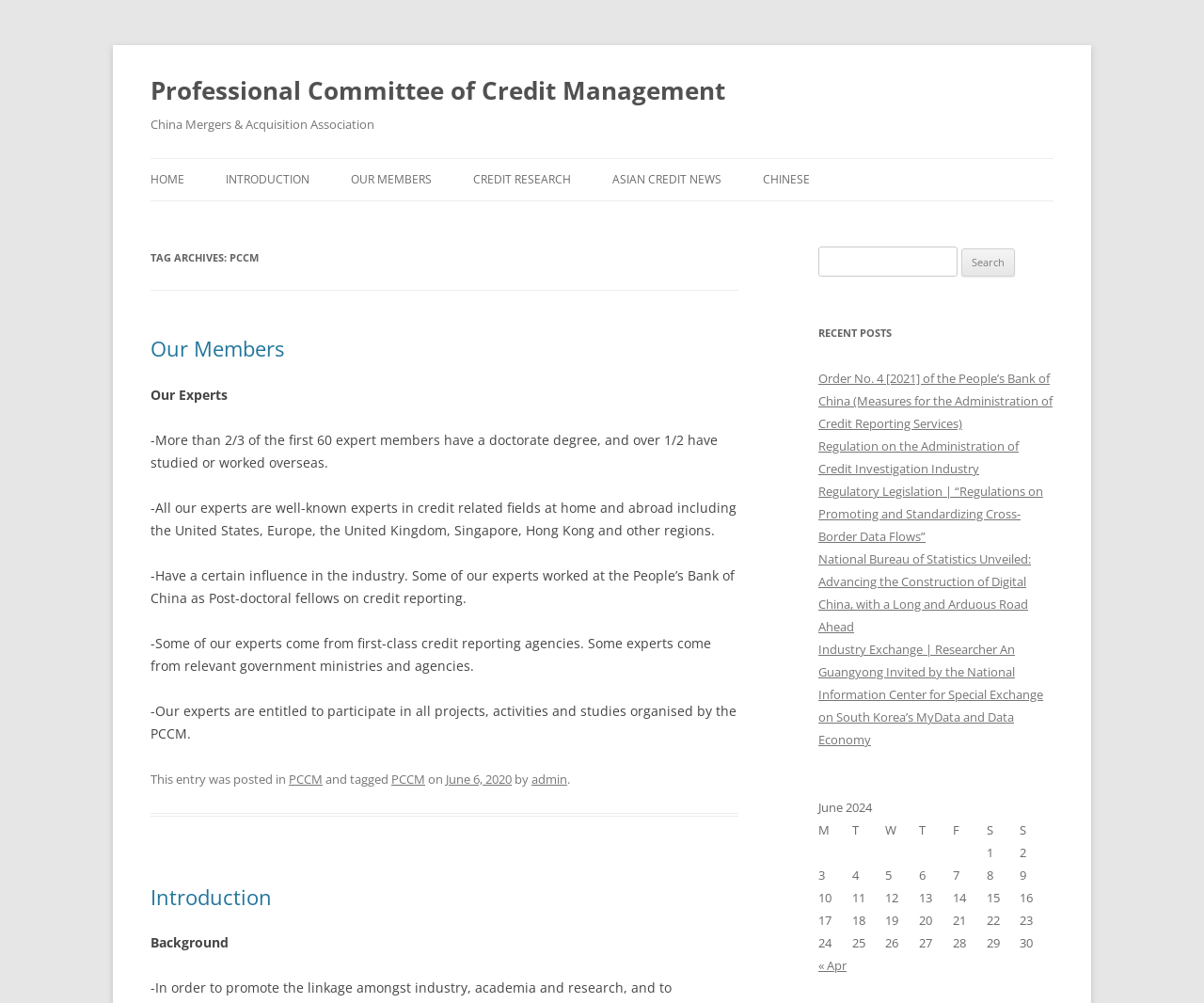Please find the bounding box coordinates of the section that needs to be clicked to achieve this instruction: "Read about Our Members".

[0.125, 0.333, 0.236, 0.361]